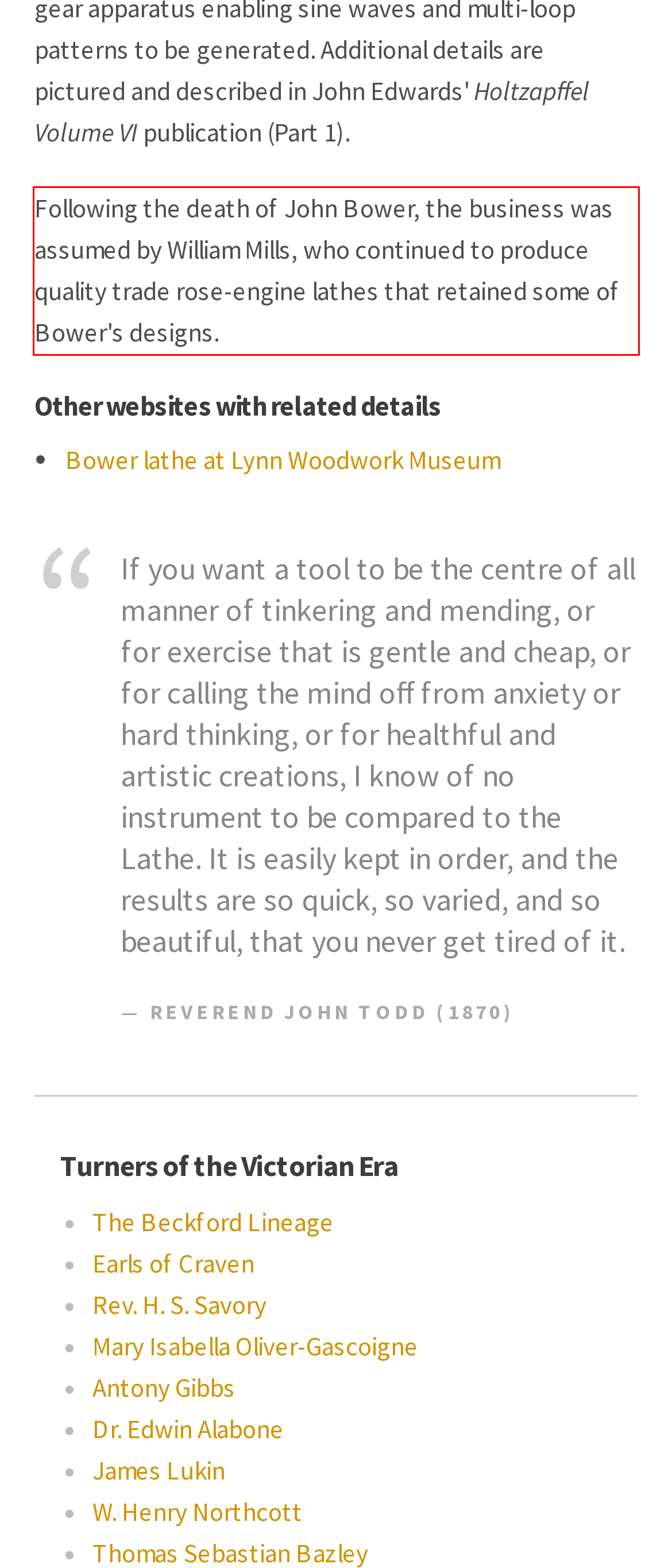You have a screenshot with a red rectangle around a UI element. Recognize and extract the text within this red bounding box using OCR.

Following the death of John Bower, the business was assumed by William Mills, who continued to produce quality trade rose-engine lathes that retained some of Bower's designs.